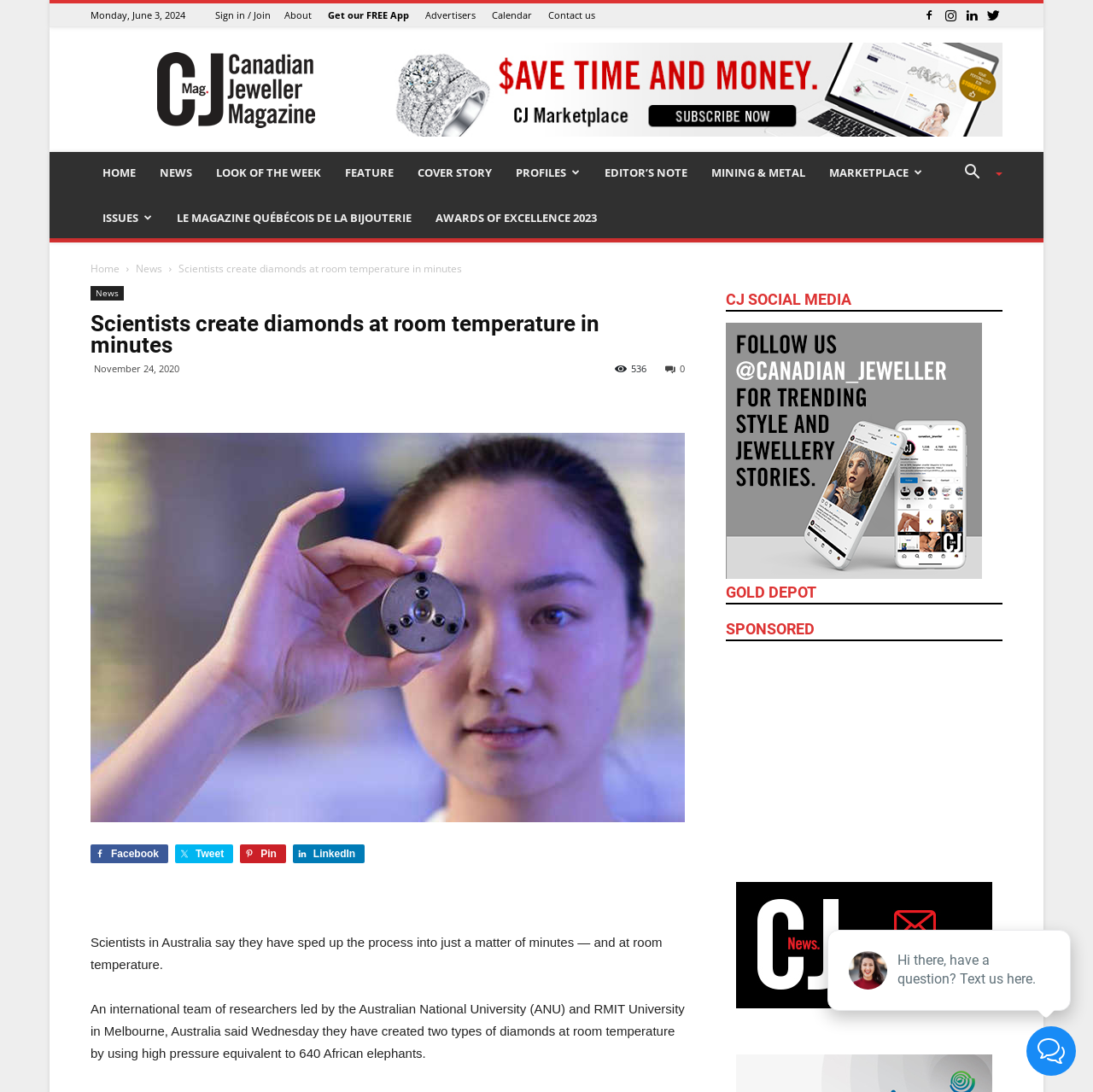Respond to the question below with a single word or phrase:
What is the topic of the news article?

Scientists creating diamonds